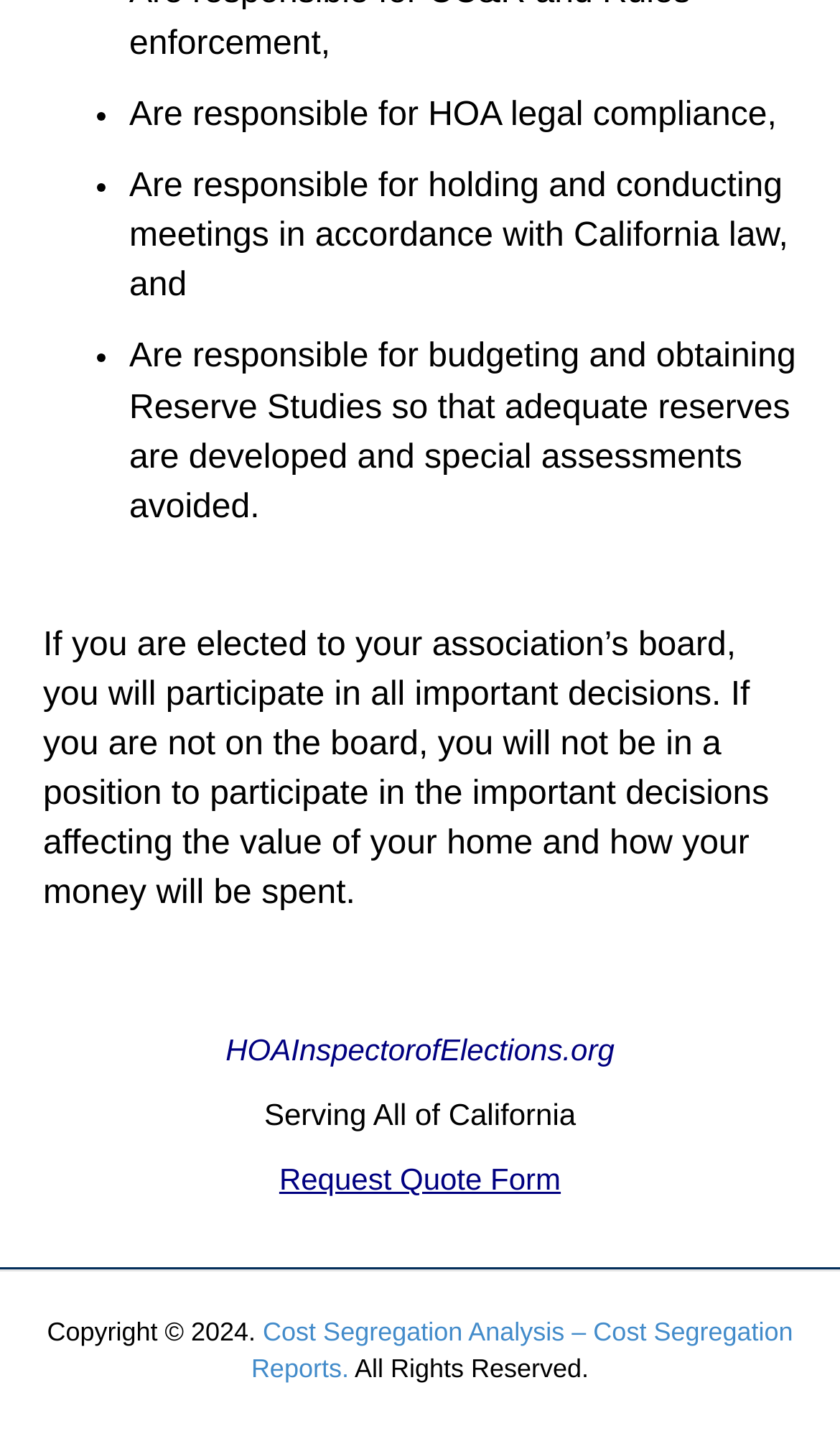Provide a brief response to the question using a single word or phrase: 
What is the scope of the website's services?

All of California